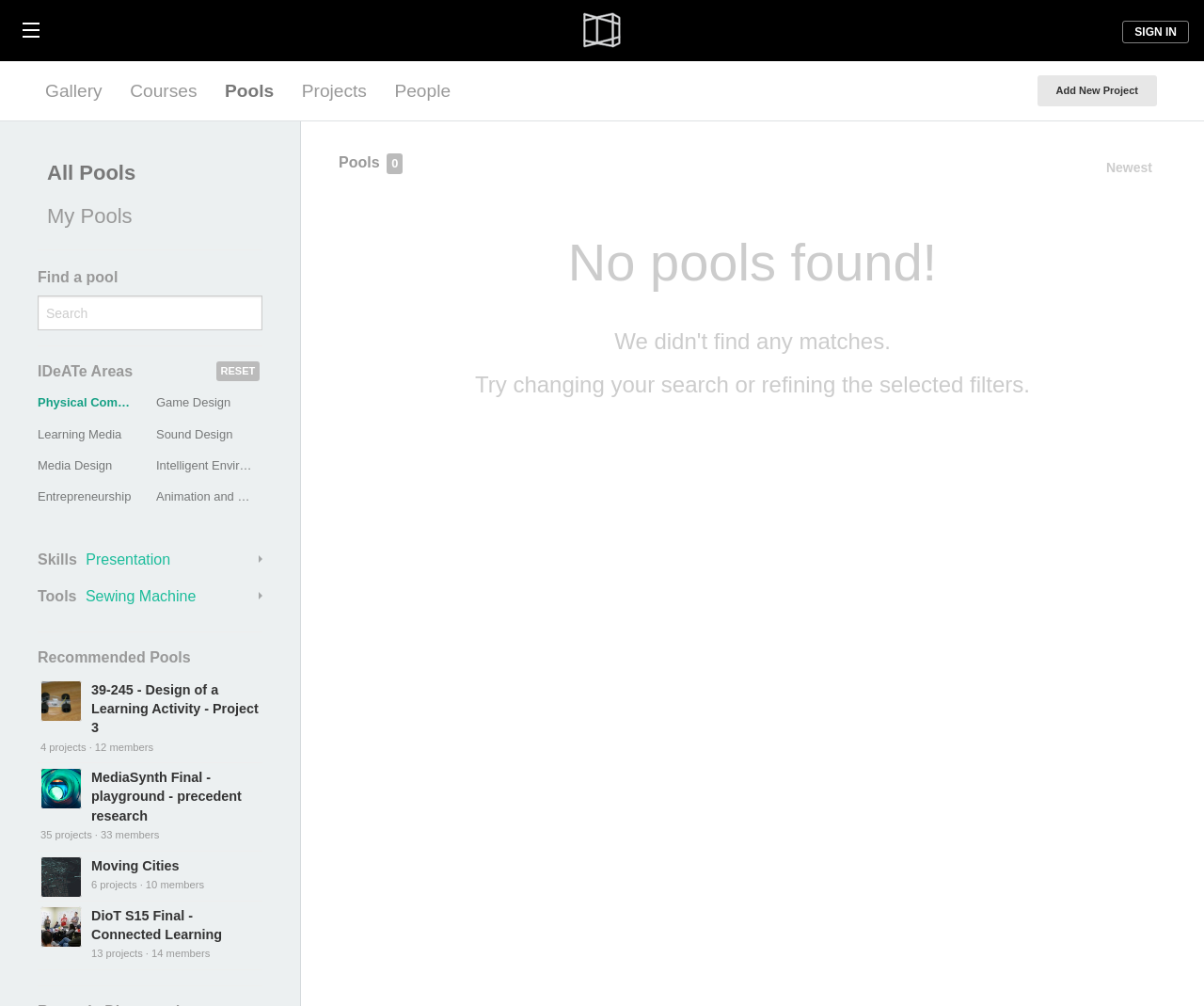What is the purpose of the textbox with the placeholder 'Search'?
From the screenshot, supply a one-word or short-phrase answer.

To search for pools